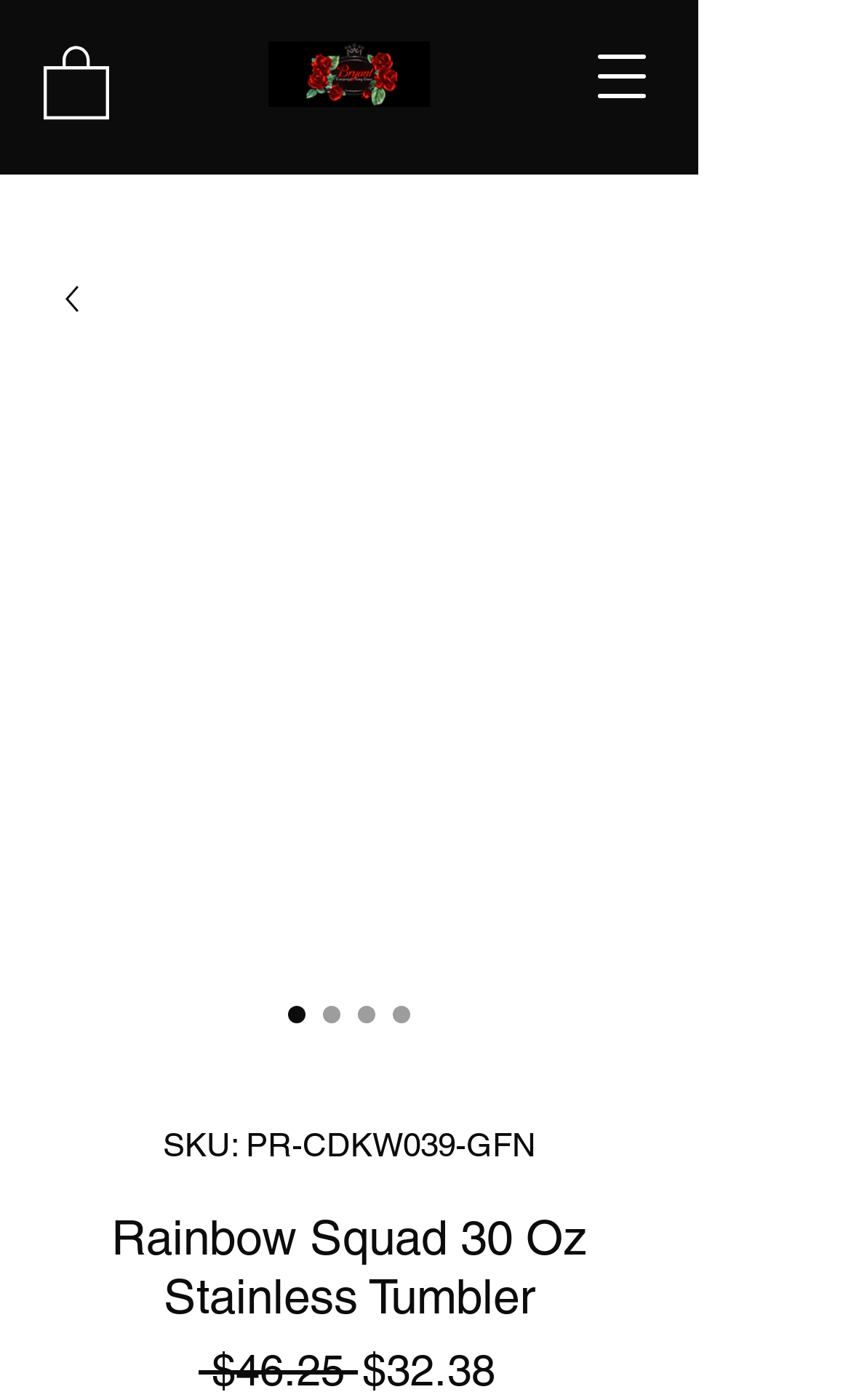Using the image as a reference, answer the following question in as much detail as possible:
What is the product name?

I found the product name by looking at the heading element that says 'Rainbow Squad 30 Oz Stainless Tumbler' located at the top of the page.